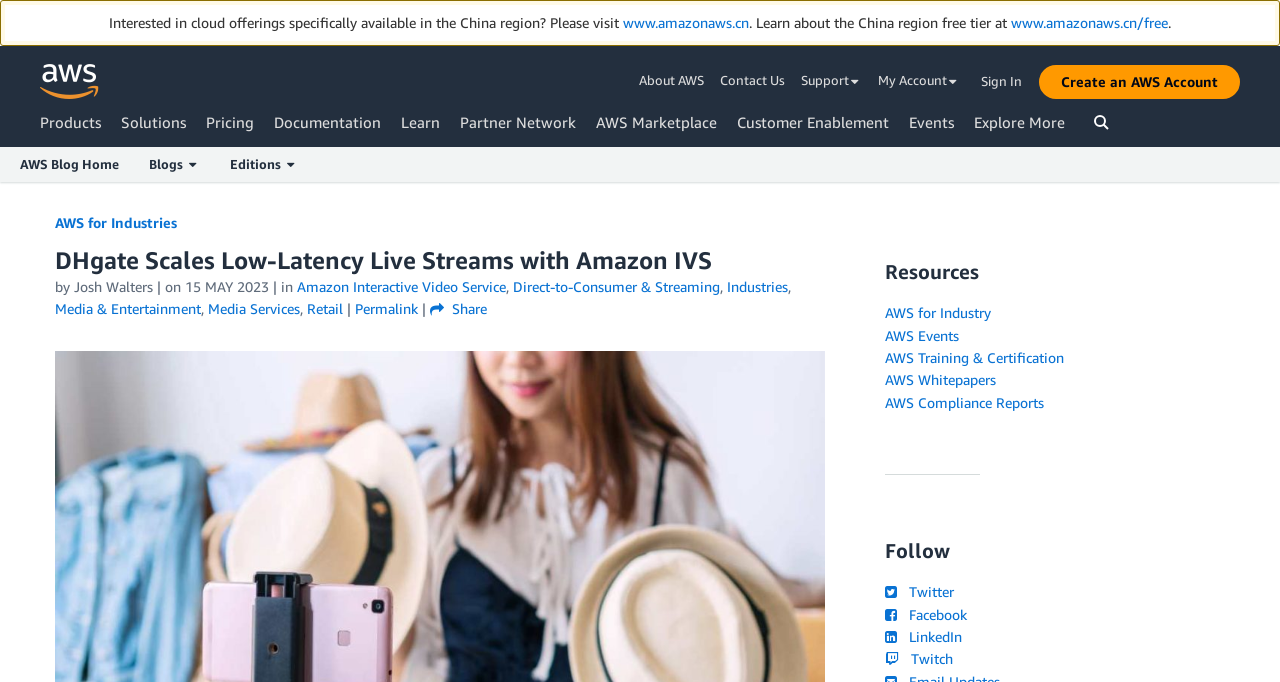Utilize the information from the image to answer the question in detail:
What is the purpose of the 'Explore support options' button?

The 'Explore support options' button is a navigation element that allows users to access support options, which can be found in the secondary navigation section of the webpage.